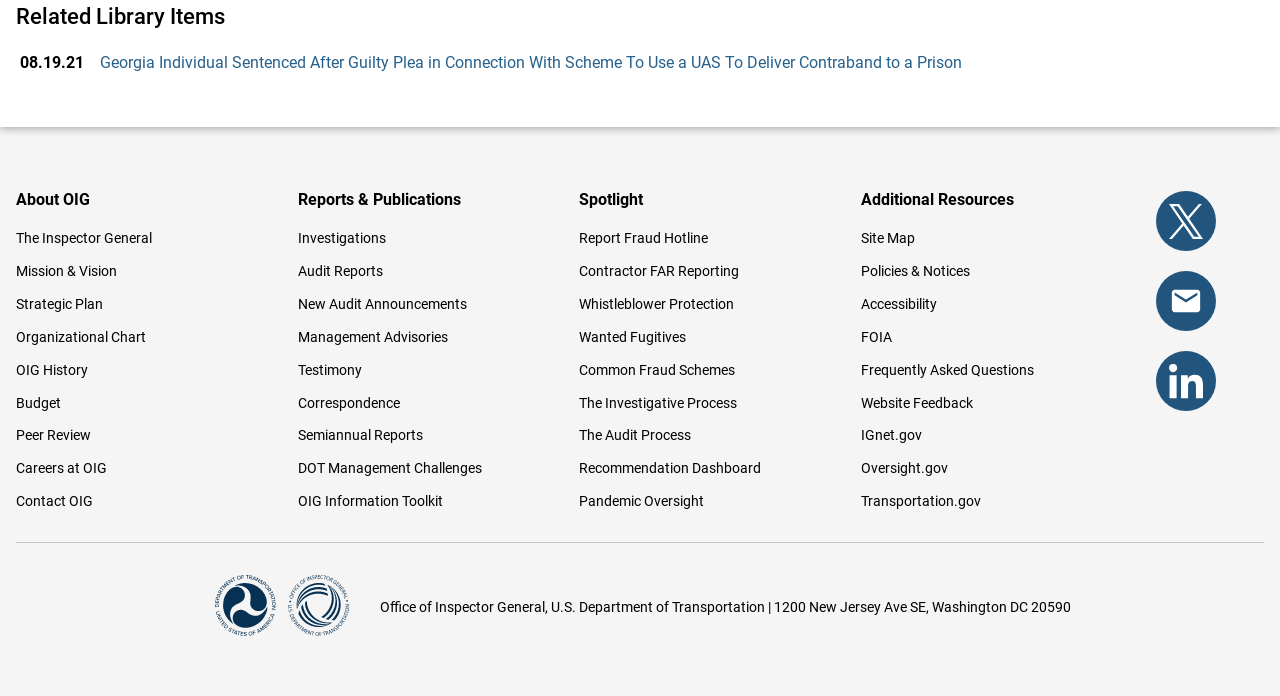Give the bounding box coordinates for the element described by: "Oversight.gov".

[0.672, 0.661, 0.74, 0.684]